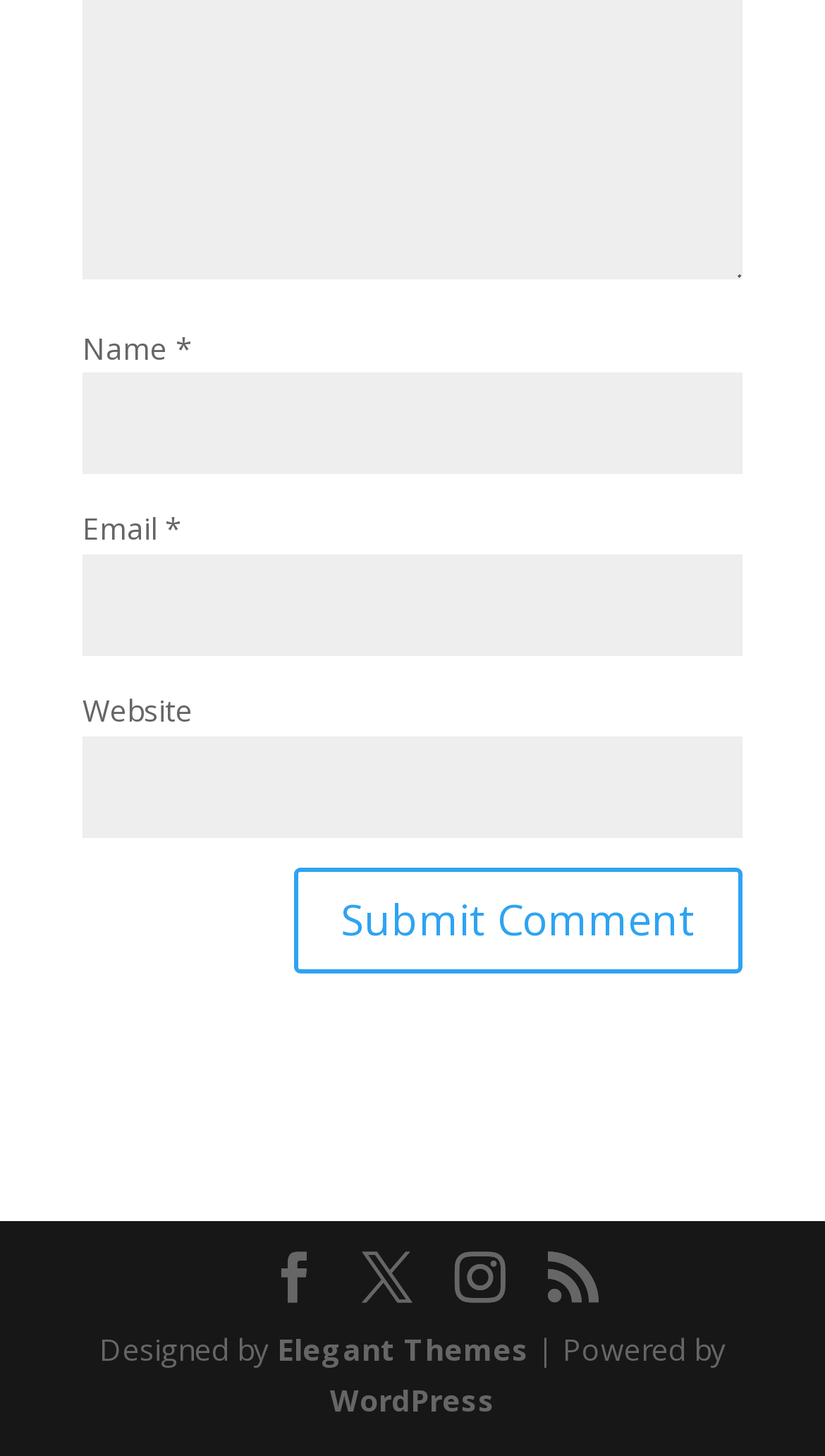Calculate the bounding box coordinates of the UI element given the description: "WordPress".

[0.4, 0.947, 0.6, 0.975]